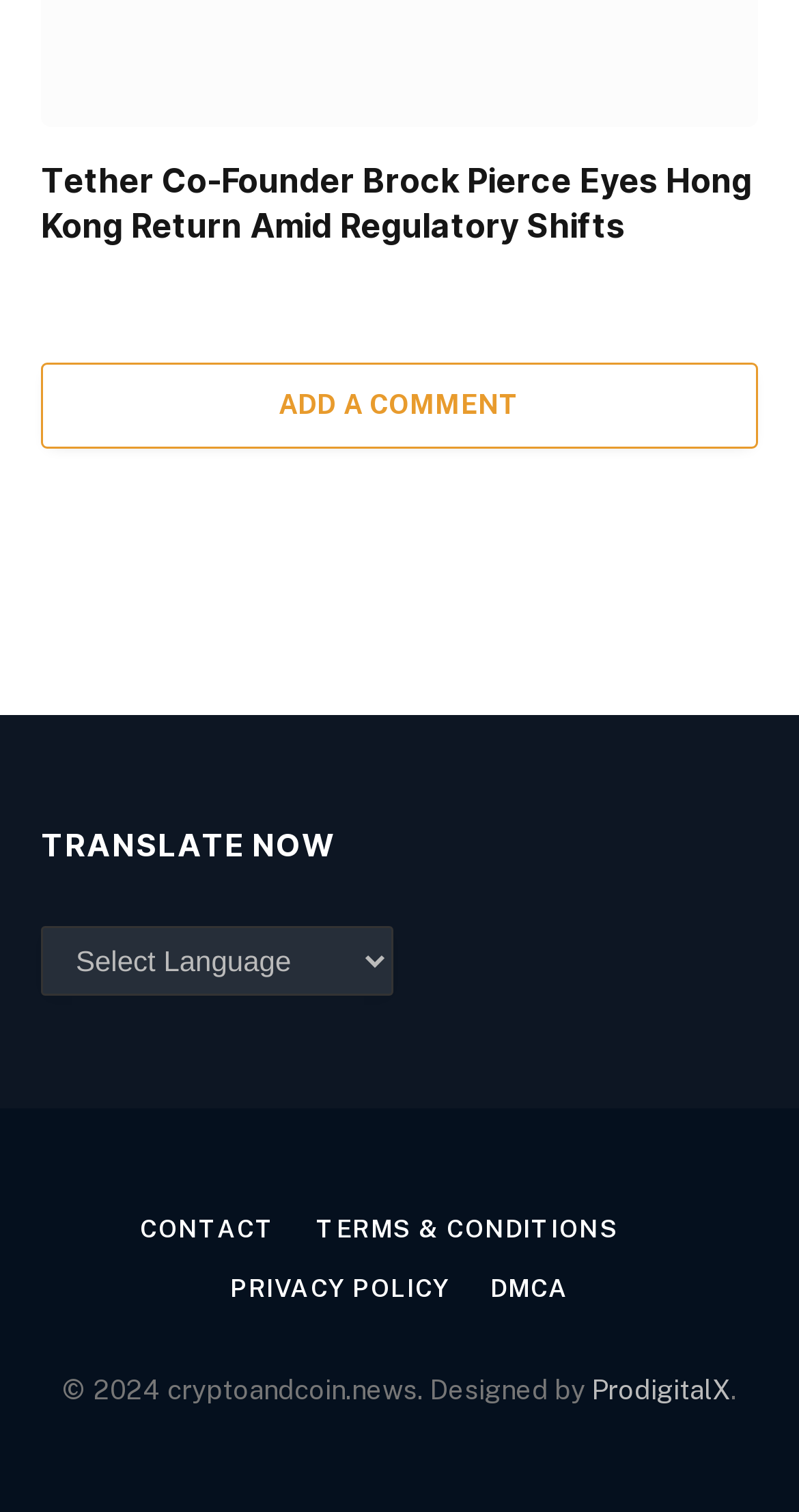Specify the bounding box coordinates for the region that must be clicked to perform the given instruction: "Select a language".

[0.051, 0.612, 0.492, 0.658]